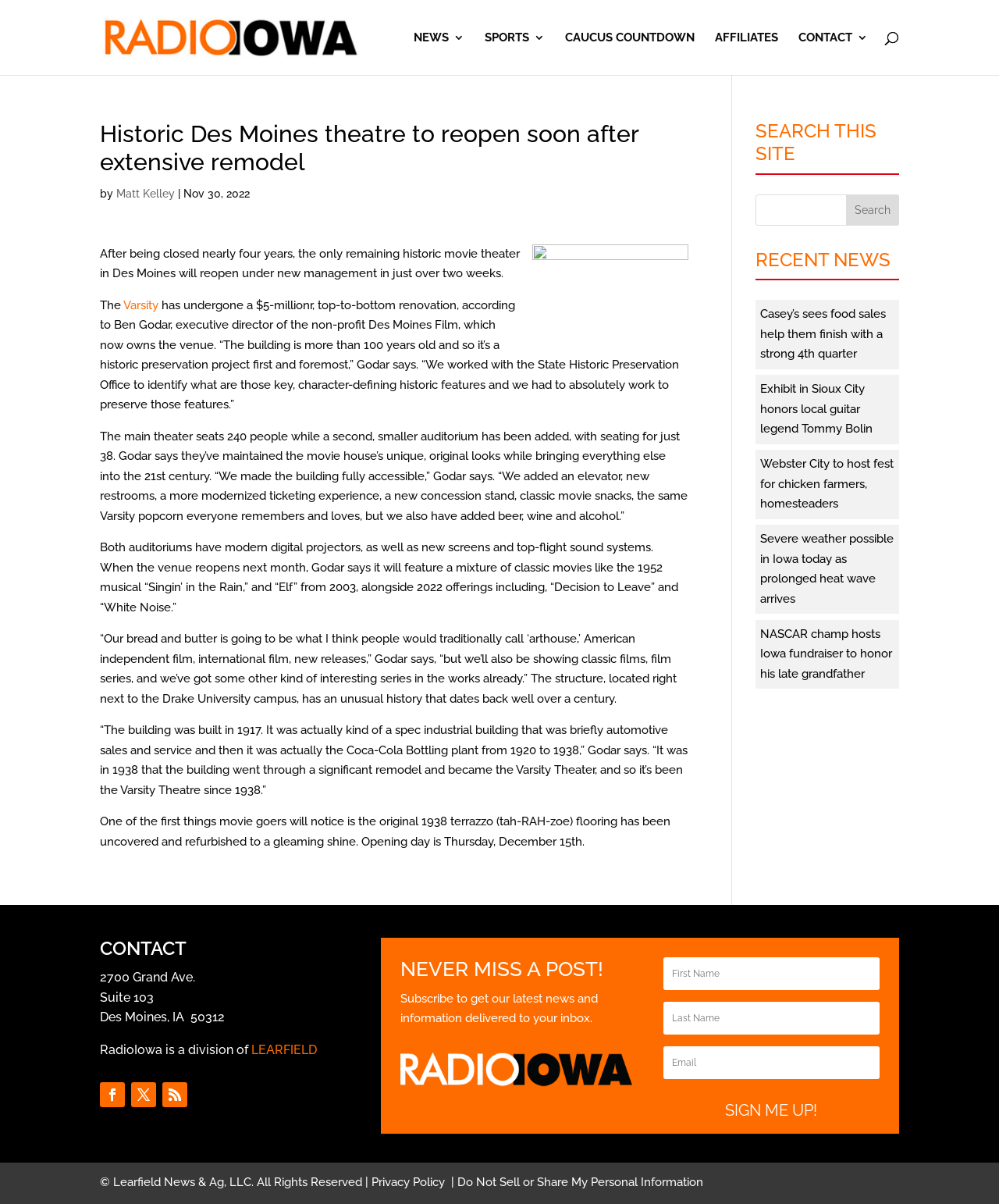Can you give a comprehensive explanation to the question given the content of the image?
What is the name of the historic movie theater?

The answer can be found in the article section of the webpage, where it is mentioned that 'The Varsity has undergone a $5-million, top-to-bottom renovation...'.